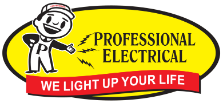Explain the image in a detailed and descriptive way.

The image features a vibrant logo for "Professional Electrical," prominently displaying a cheerful cartoon character in a cap and overalls. The character is depicted with a tool in hand, illustrating the electrical theme. The logo is encircled by a bright yellow oval, ensuring high visibility. Above the character, the words "PROFESSIONAL ELECTRICAL" are boldly printed, while below, the slogan "WE LIGHT UP YOUR LIFE" is presented in an eye-catching red ribbon style. This logo conveys a sense of reliability and friendliness, perfect for an electrical services company, and emphasizes their commitment to serving the community with professionalism and care.